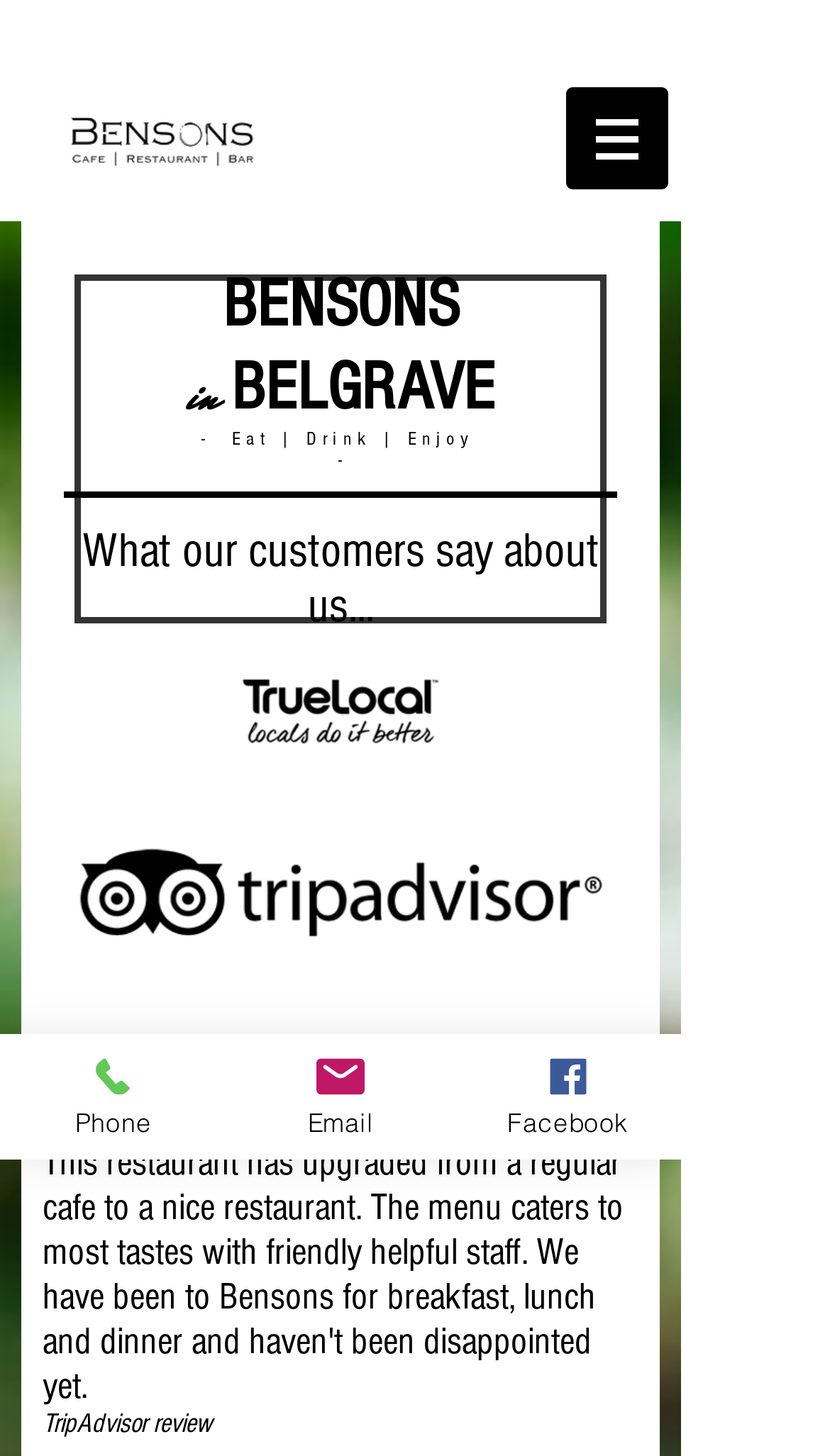How many social media links are provided?
Answer the question in a detailed and comprehensive manner.

I found a link element with the text 'Facebook', which is likely a social media link. I did not find any other social media links, so I conclude that only one social media link is provided.